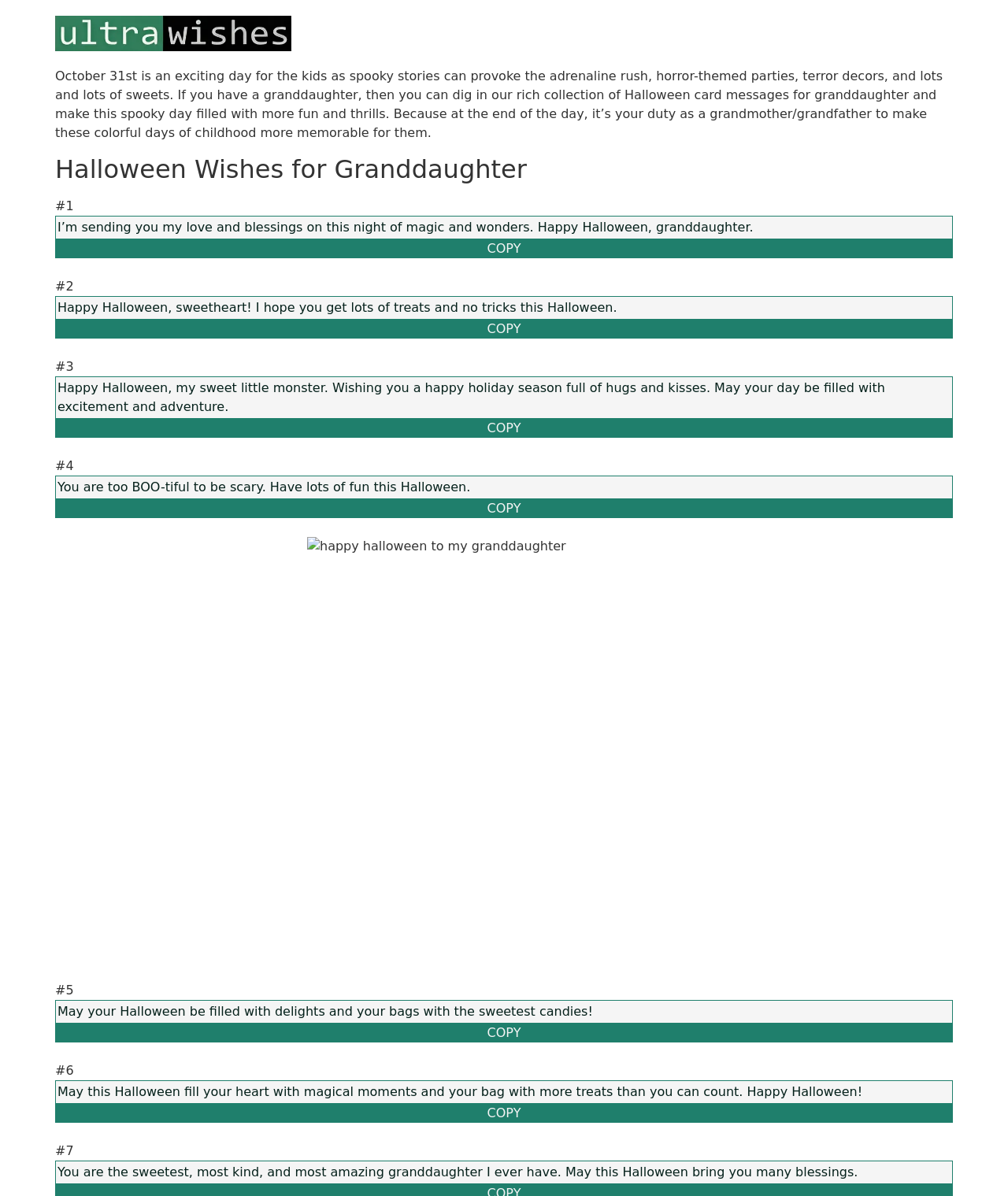Explain the webpage's design and content in an elaborate manner.

The webpage is dedicated to providing Happy Halloween wishes for granddaughters. At the top left corner, there is a logo of "ultrawishes" accompanied by a link. Below the logo, there is a large advertisement iframe that spans almost the entire width of the page.

The main content of the page starts with a paragraph of text that explains the excitement of Halloween for kids and the importance of making the day memorable for granddaughters. This text is followed by a heading "Halloween Wishes for Granddaughter" that is centered near the top of the page.

Below the heading, there are several Halloween wishes for granddaughters, each presented as a short message. These messages are arranged vertically, with a "COPY" button to the right of each message. The messages are positioned in the middle of the page, with some space between each message. The wishes are heartfelt and express love, blessings, and good wishes for the granddaughter on Halloween.

Overall, the webpage is focused on providing a collection of Halloween wishes for granddaughters, with a clear and simple layout that makes it easy to read and navigate.